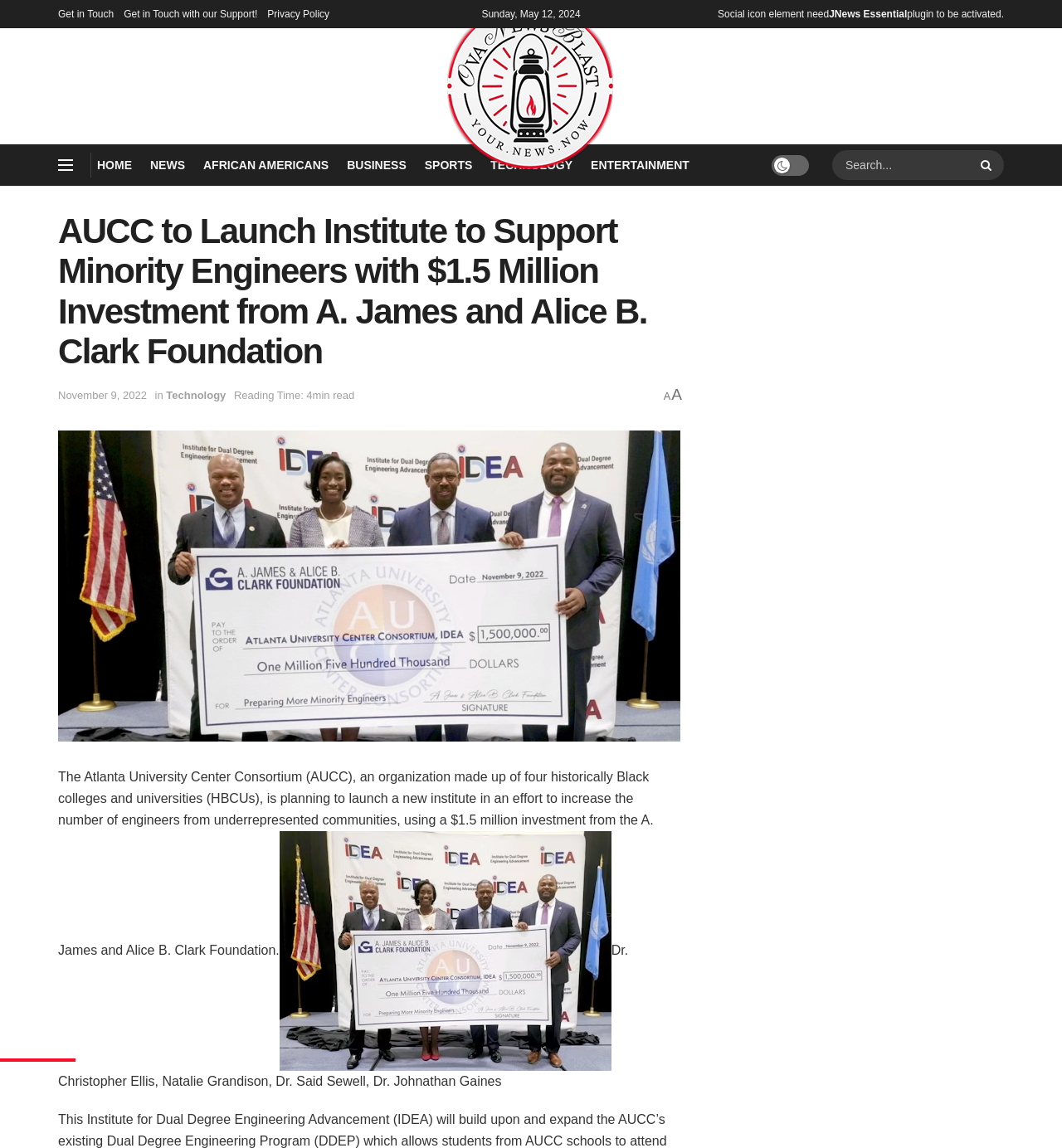Determine the bounding box coordinates of the clickable element to achieve the following action: 'View the 'HOME' page'. Provide the coordinates as four float values between 0 and 1, formatted as [left, top, right, bottom].

[0.091, 0.134, 0.124, 0.154]